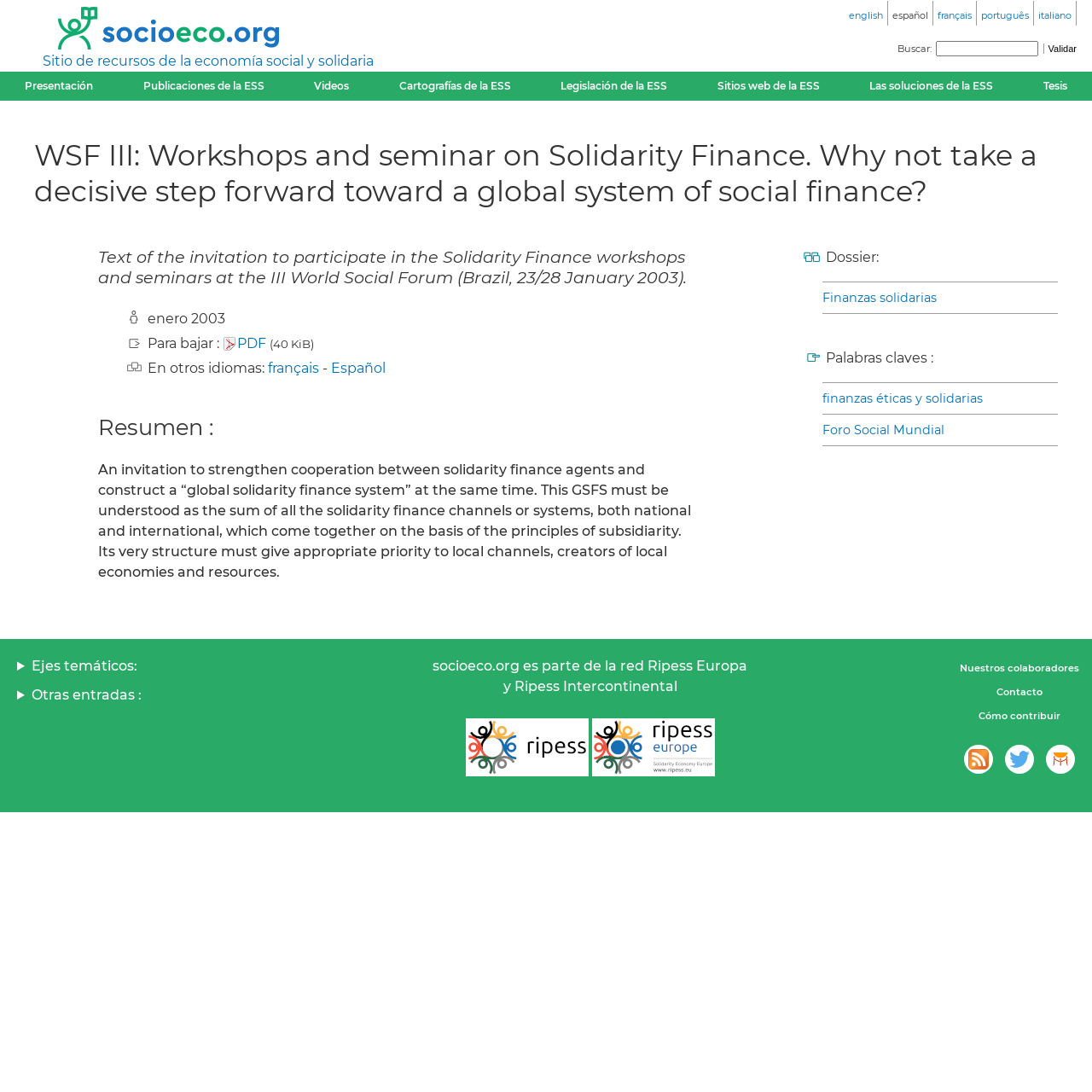Please respond to the question with a concise word or phrase:
What is the format of the downloadable file?

PDF